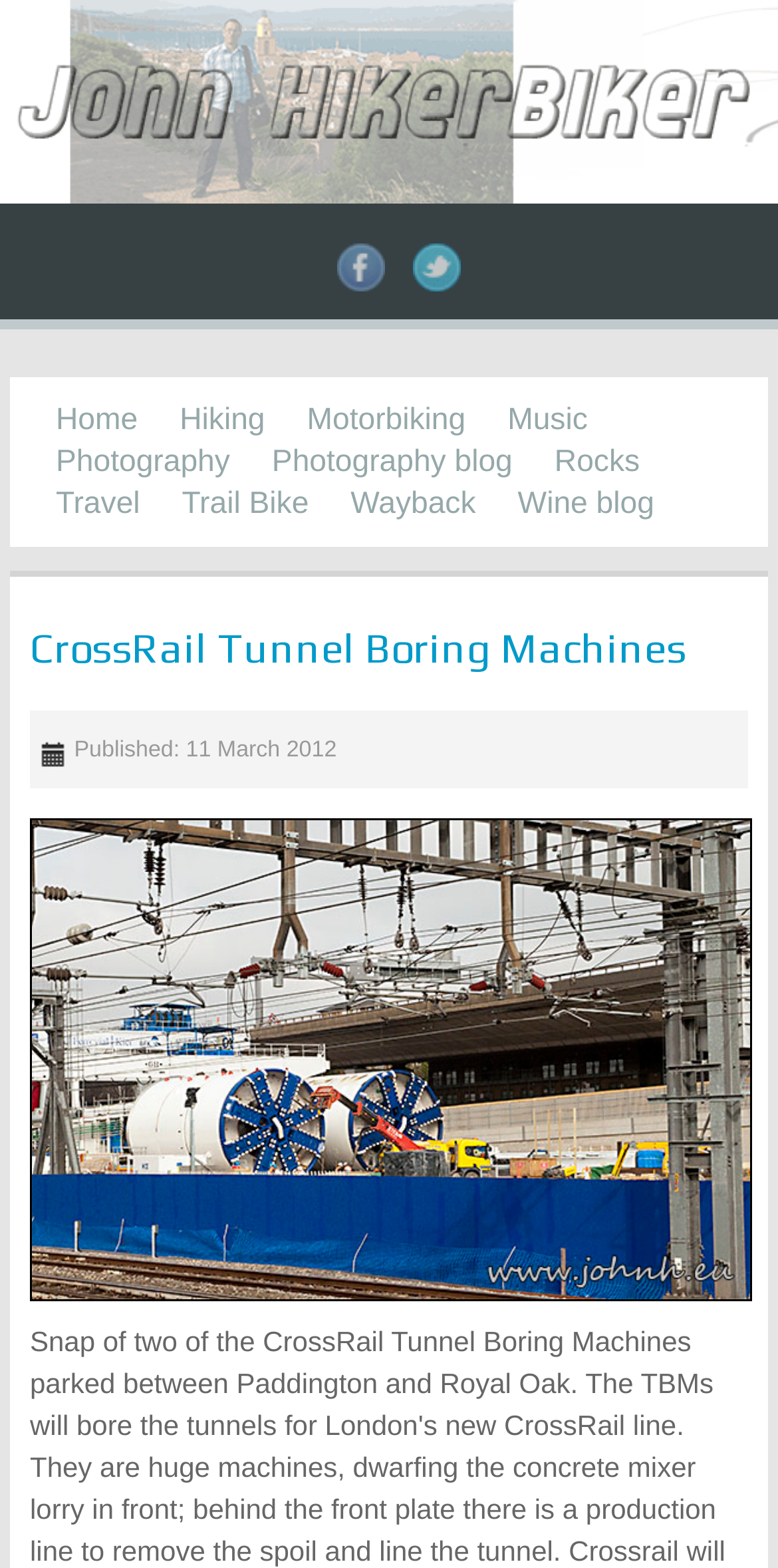Please determine the bounding box coordinates of the element's region to click for the following instruction: "view CrossRail TBM near Paddington station, London".

[0.038, 0.665, 0.967, 0.685]